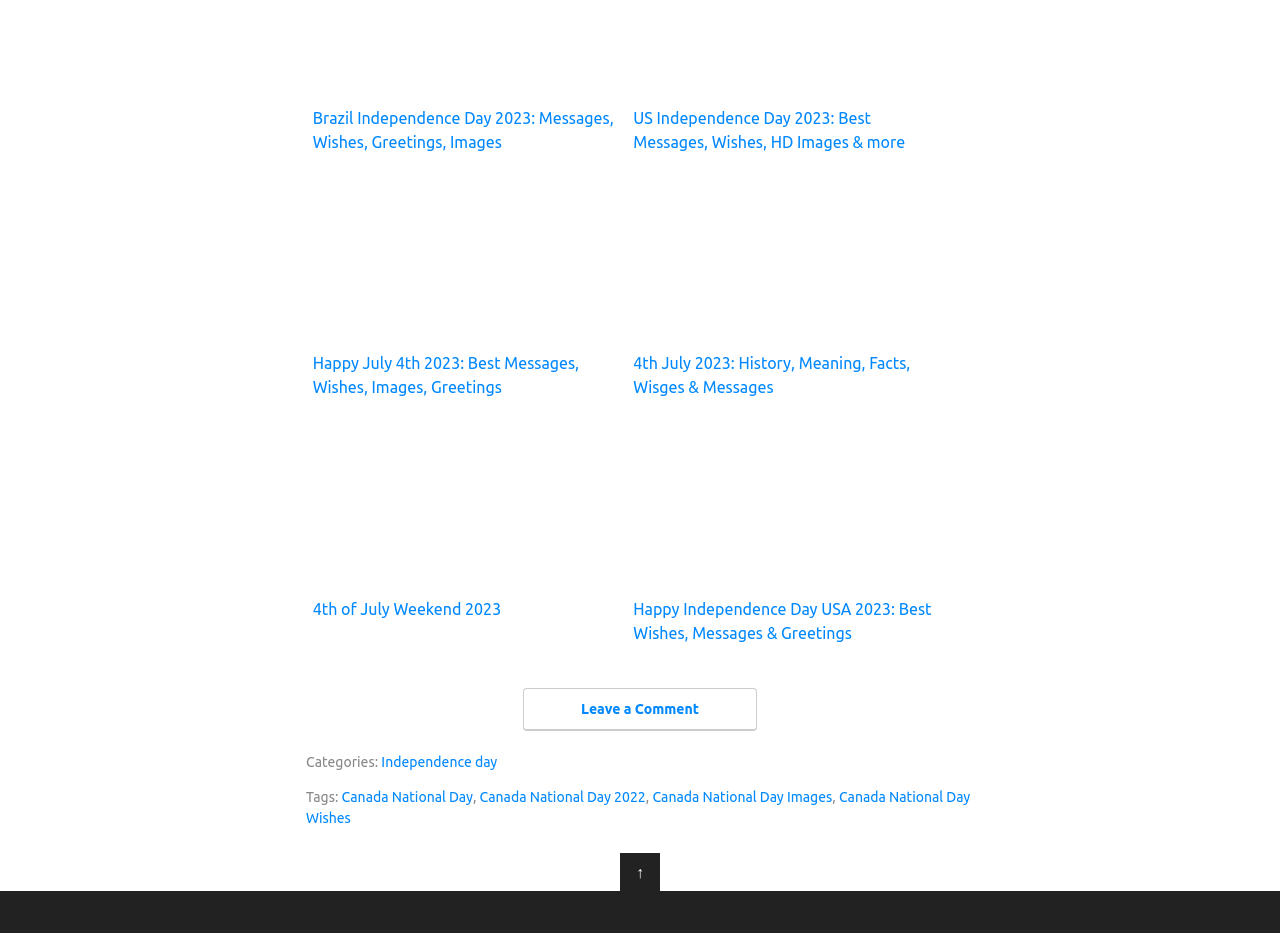Identify the bounding box coordinates of the area you need to click to perform the following instruction: "Leave a comment".

[0.409, 0.738, 0.591, 0.784]